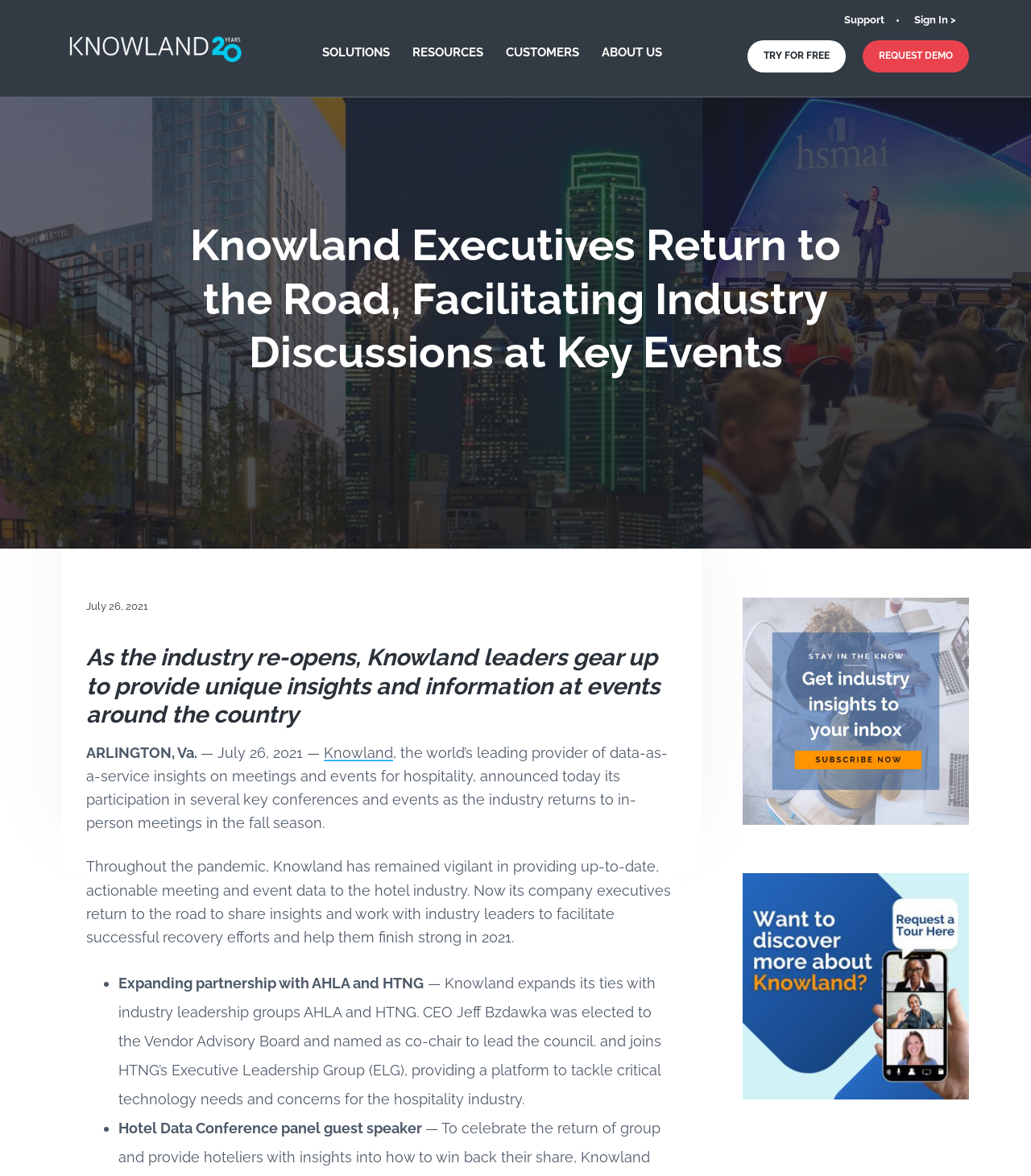Extract the bounding box coordinates for the UI element described as: "TRY FOR FREE".

[0.725, 0.034, 0.82, 0.061]